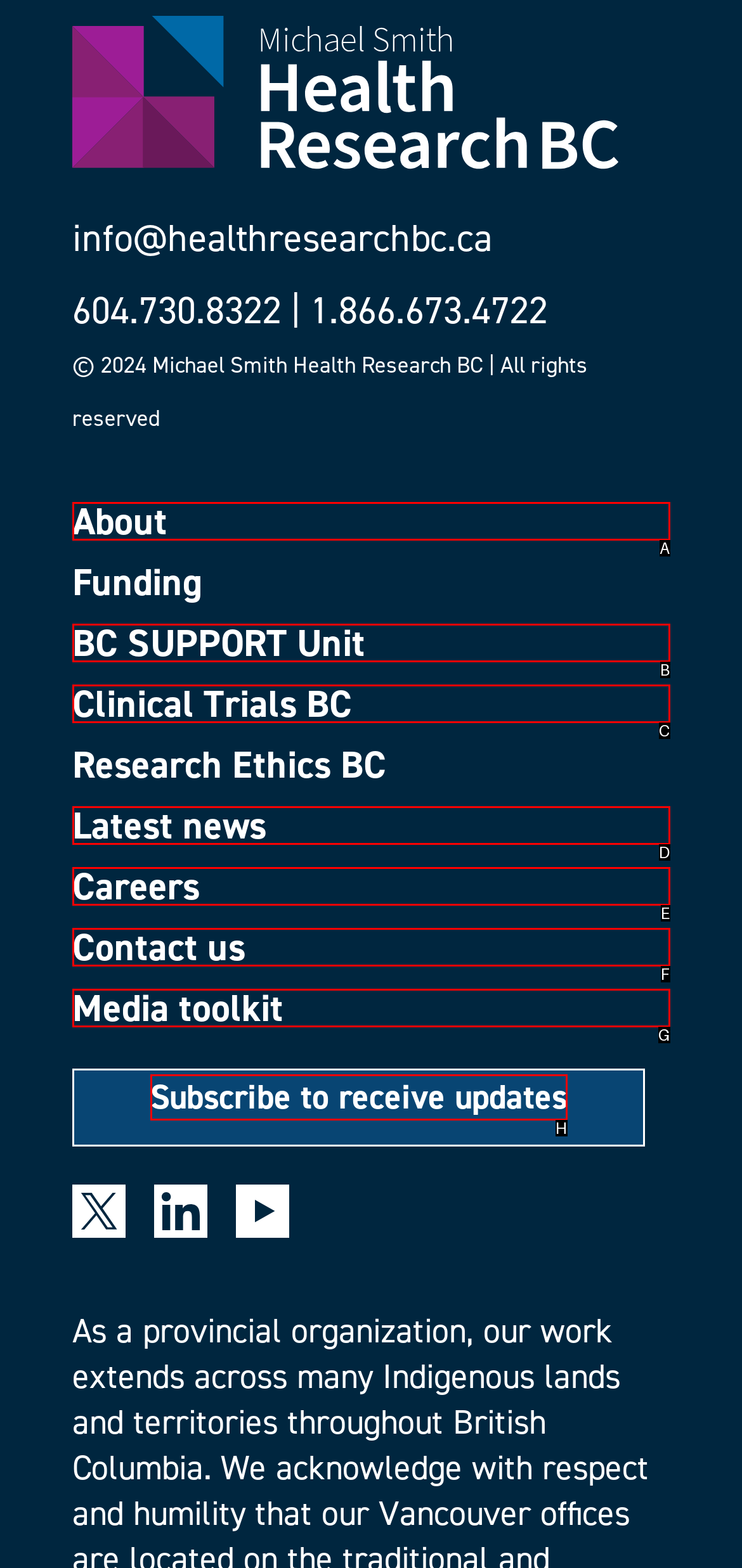Given the description: Subscribe to receive updates, identify the matching option. Answer with the corresponding letter.

H